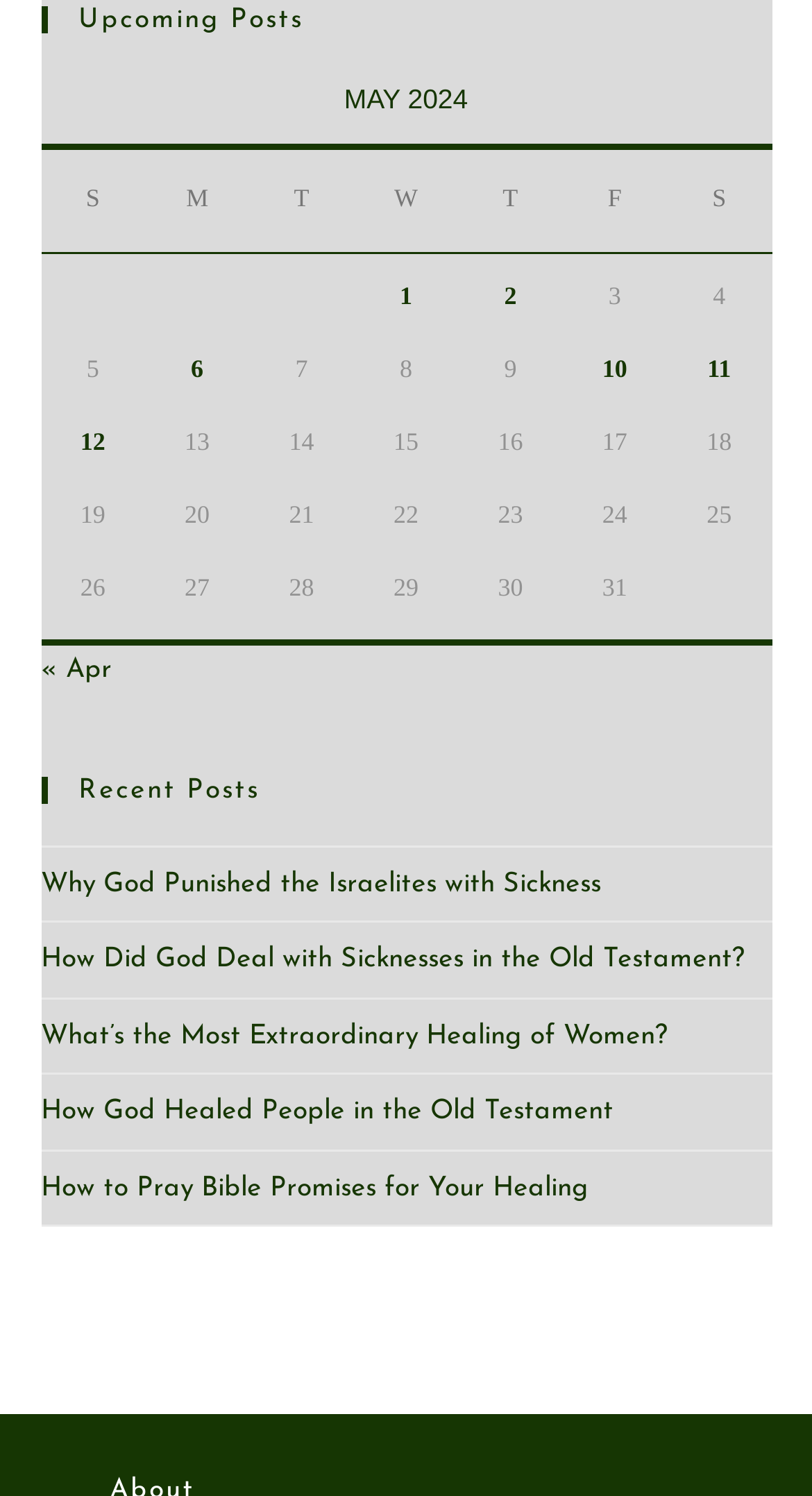Can you look at the image and give a comprehensive answer to the question:
What is the month shown in the upcoming posts table?

The question asks about the month shown in the upcoming posts table. By looking at the table, we can see that the caption 'MAY 2024' is at the top, indicating that the month shown is May 2024.